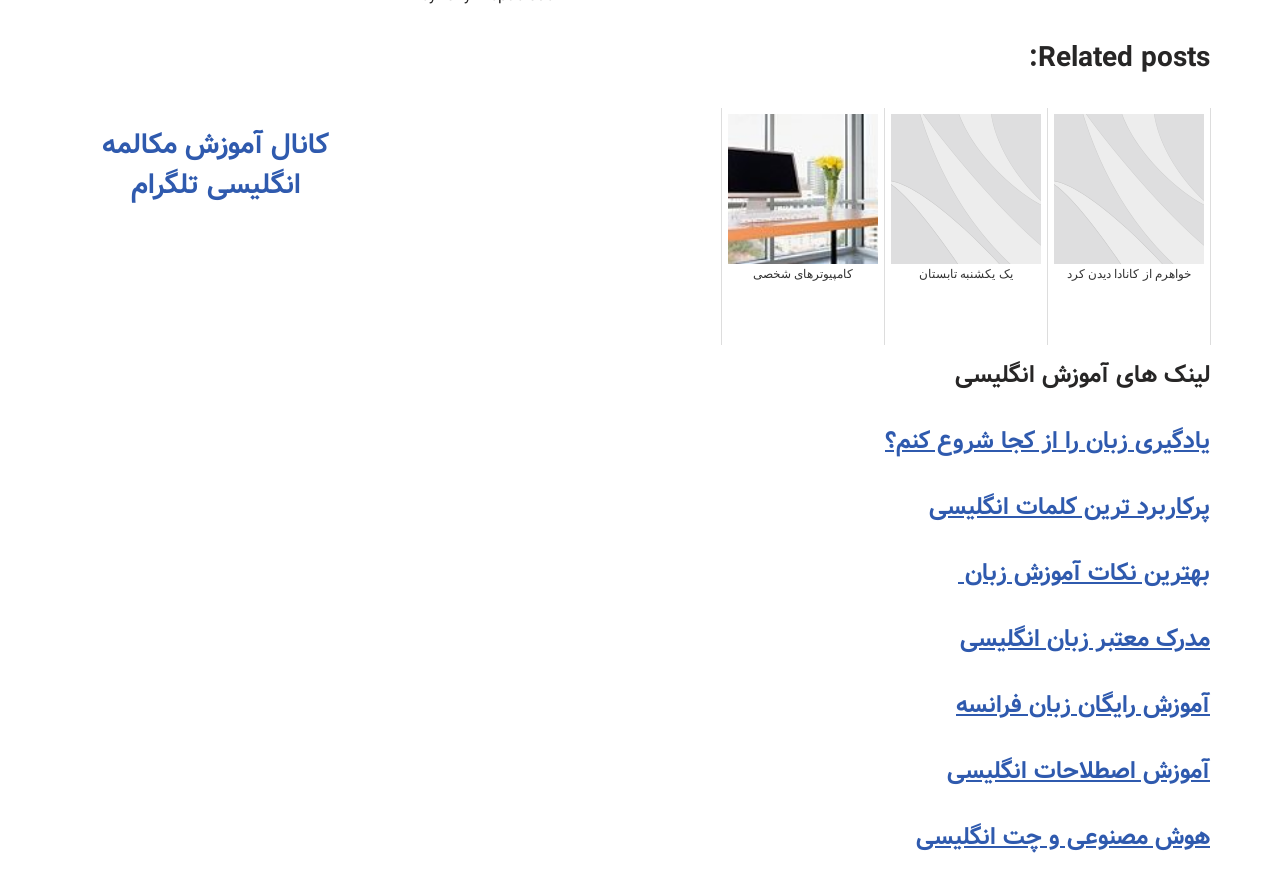How many links are under the 'لینک های آموزش انگلیسی' heading?
Look at the webpage screenshot and answer the question with a detailed explanation.

The 'لینک های آموزش انگلیسی' heading is located in the middle of the webpage, and it has 6 links underneath it, each corresponding to a different English learning resource.